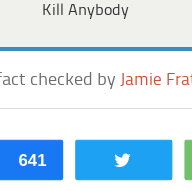Provide a comprehensive description of the image.

The image features a section from a webpage related to an article titled "10 Murderers Who Did Not Kill Anybody." Below the title, there are social media sharing buttons and a note indicating that the article has been fact-checked by Jamie Frater. Additionally, there are metrics displayed, including the number of shares (641) along with social sharing icons for Twitter, Facebook, and other platforms, highlighting the article's engagement and credibility. This layout emphasizes the article's subject while encouraging reader interaction through sharing on social media.